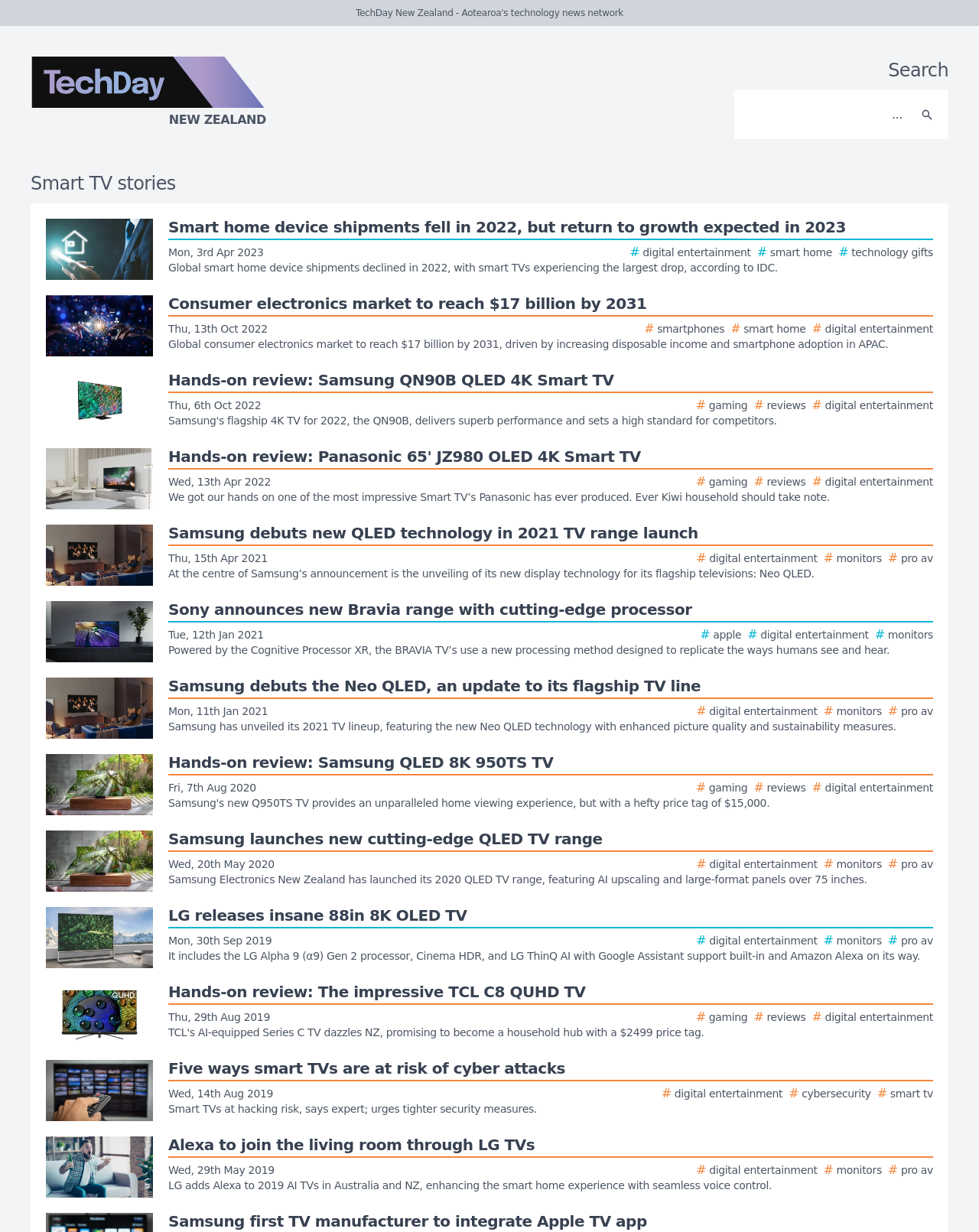Identify the bounding box coordinates of the element to click to follow this instruction: 'Read the story about smart home device shipments'. Ensure the coordinates are four float values between 0 and 1, provided as [left, top, right, bottom].

[0.047, 0.178, 0.953, 0.227]